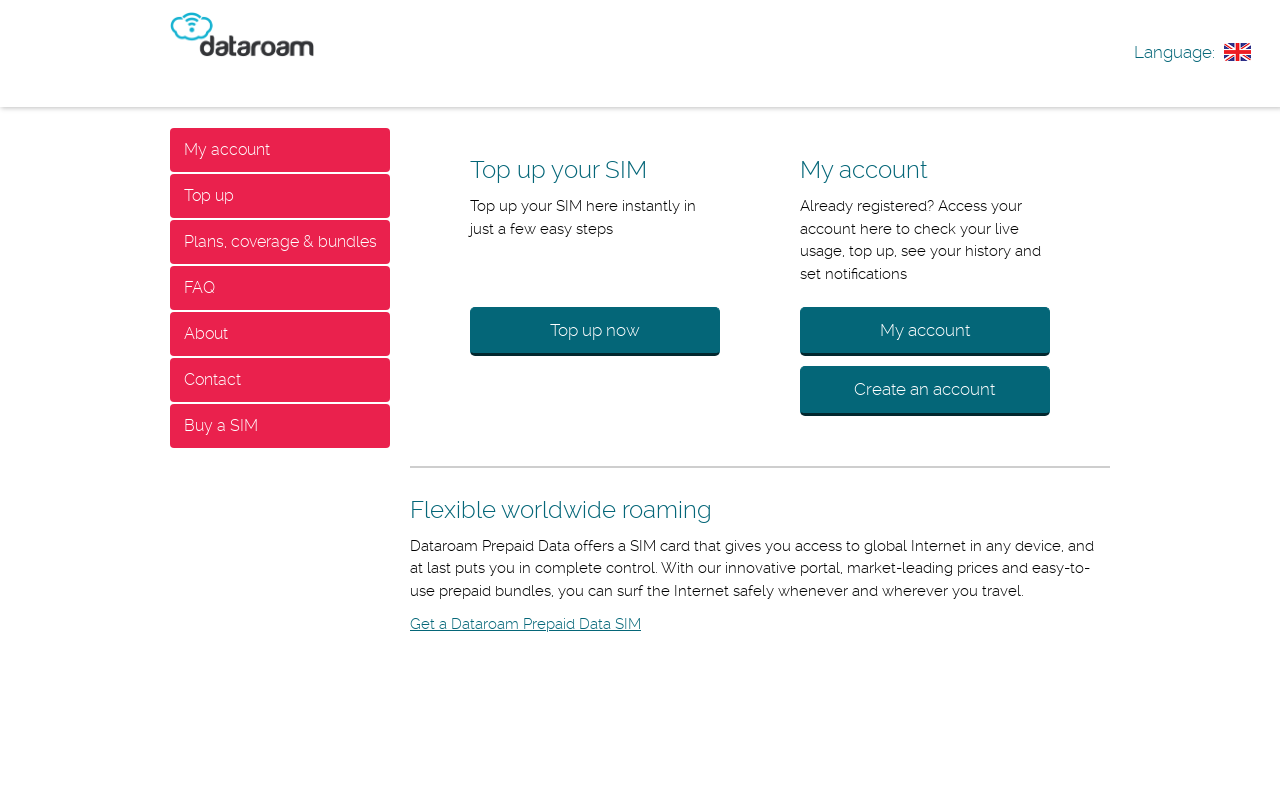Respond with a single word or phrase to the following question: What is the call-to-action for new users?

Create an account